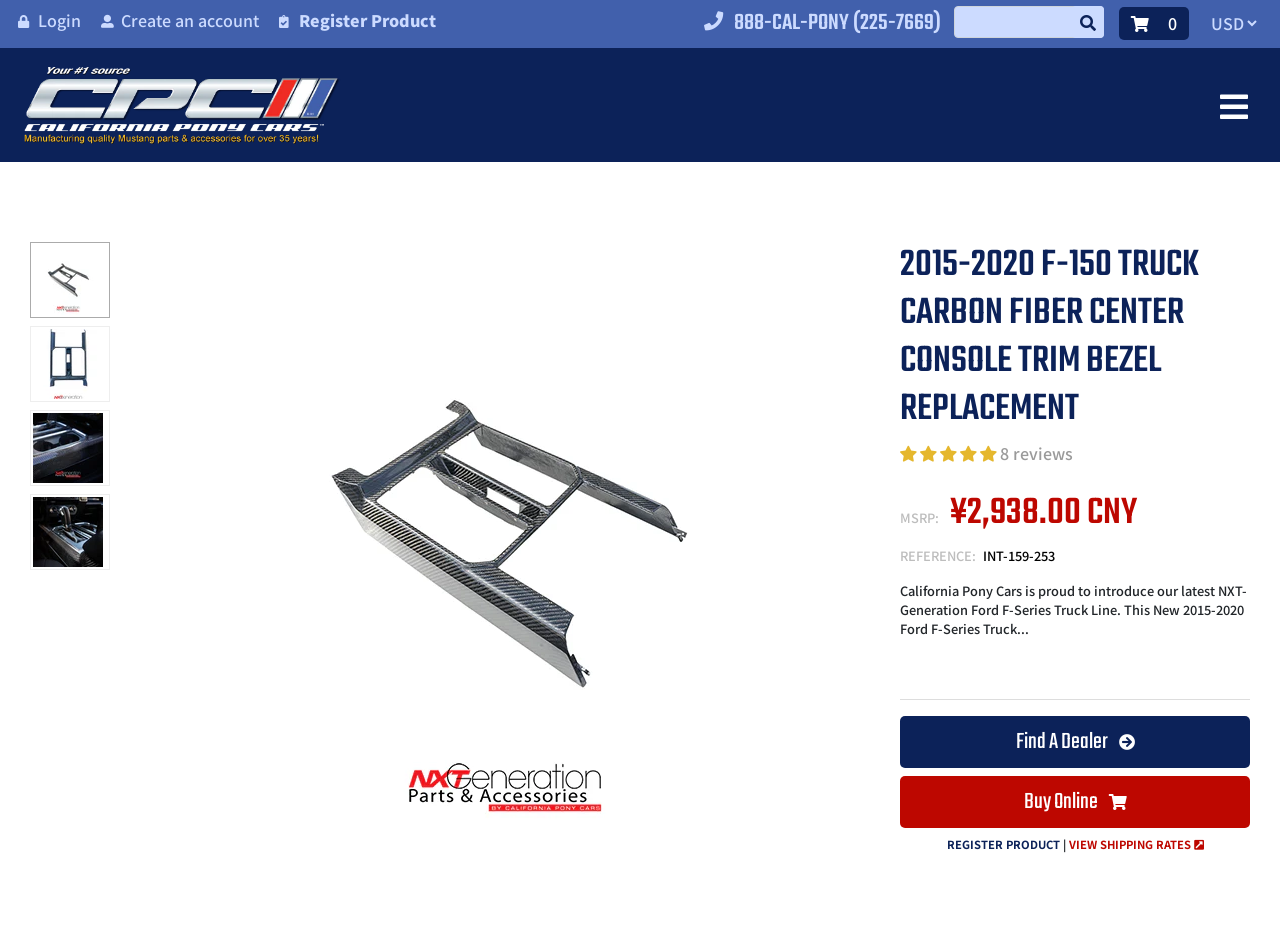Pinpoint the bounding box coordinates of the element you need to click to execute the following instruction: "find a dealer". The bounding box should be represented by four float numbers between 0 and 1, in the format [left, top, right, bottom].

[0.703, 0.771, 0.977, 0.827]